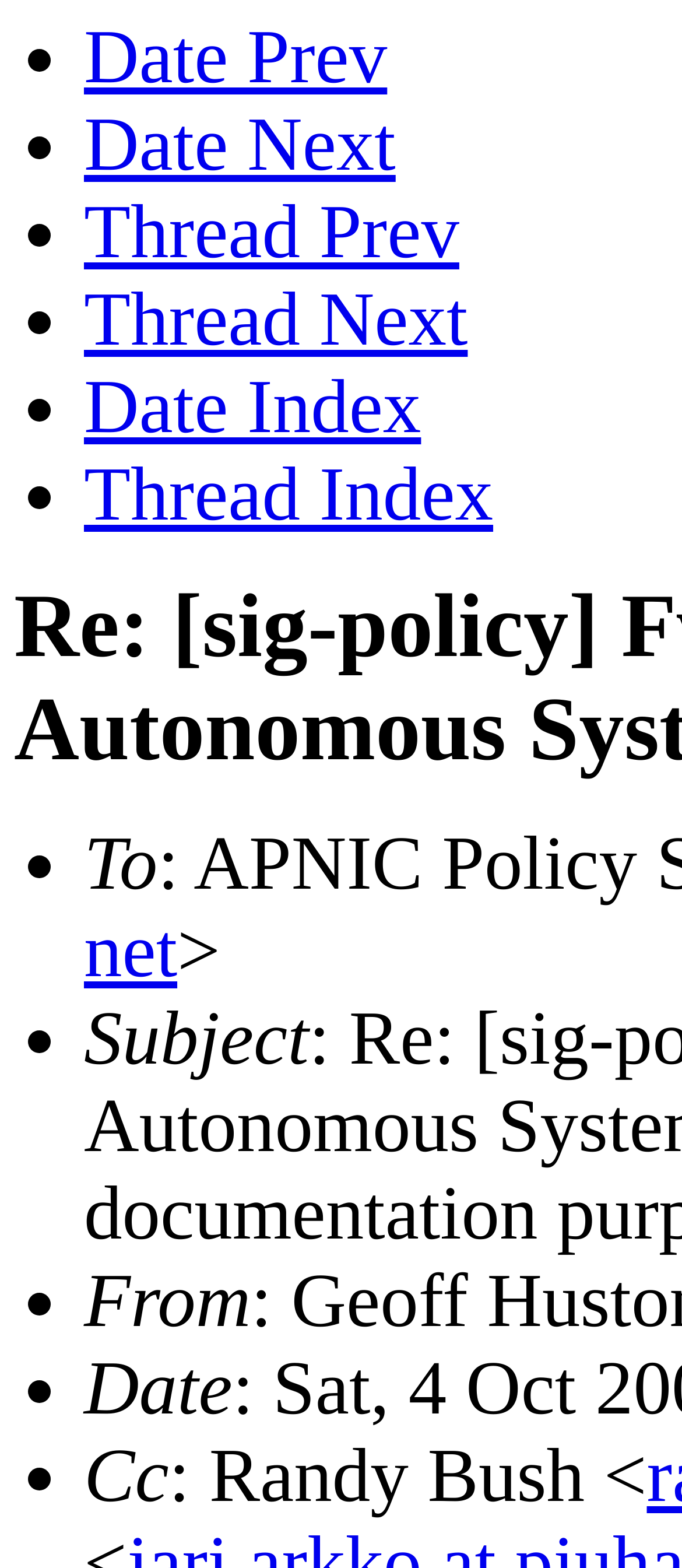Please specify the bounding box coordinates in the format (top-left x, top-left y, bottom-right x, bottom-right y), with all values as floating point numbers between 0 and 1. Identify the bounding box of the UI element described by: Date Next

[0.123, 0.066, 0.58, 0.119]